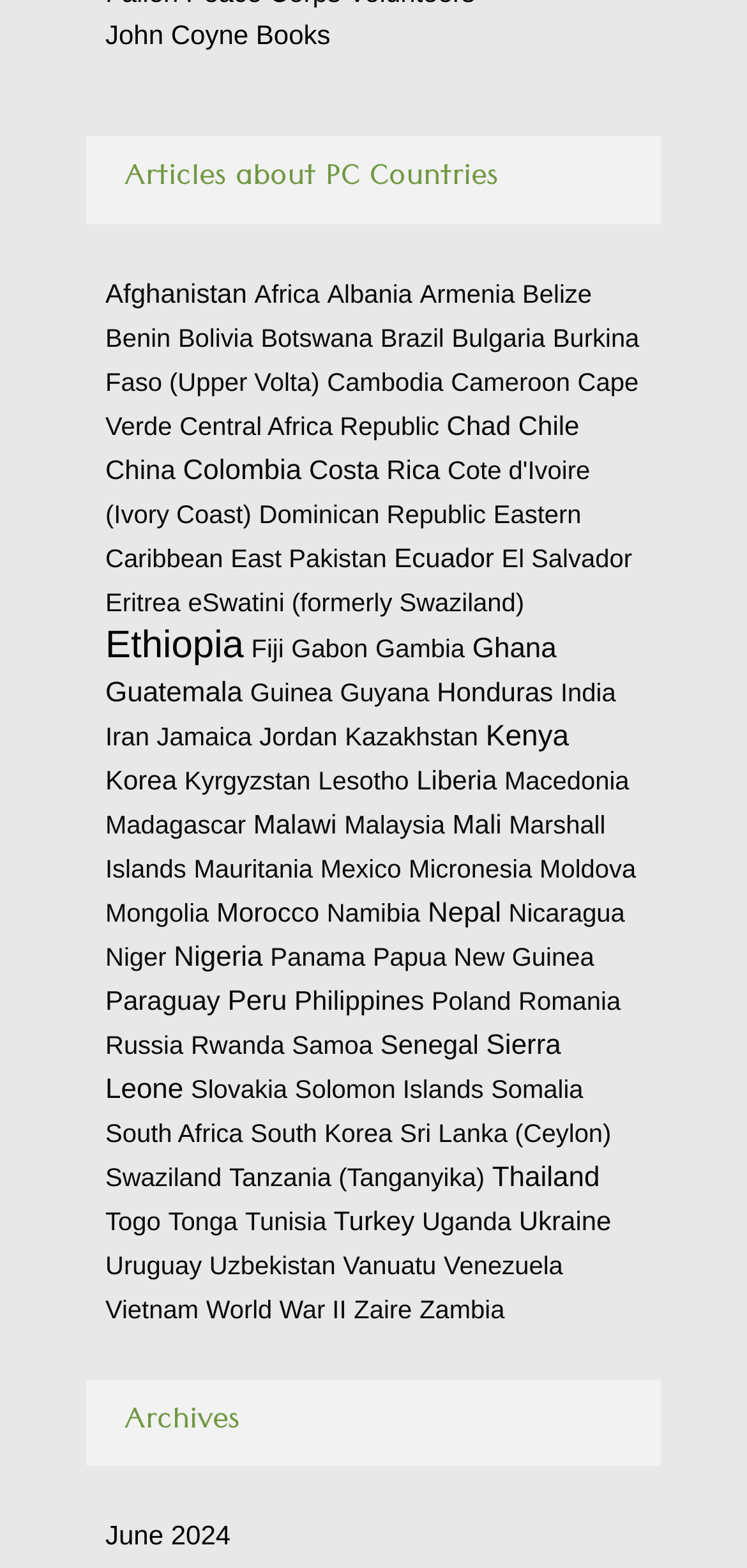Determine the bounding box coordinates for the UI element with the following description: "Ukraine". The coordinates should be four float numbers between 0 and 1, represented as [left, top, right, bottom].

[0.695, 0.769, 0.818, 0.789]